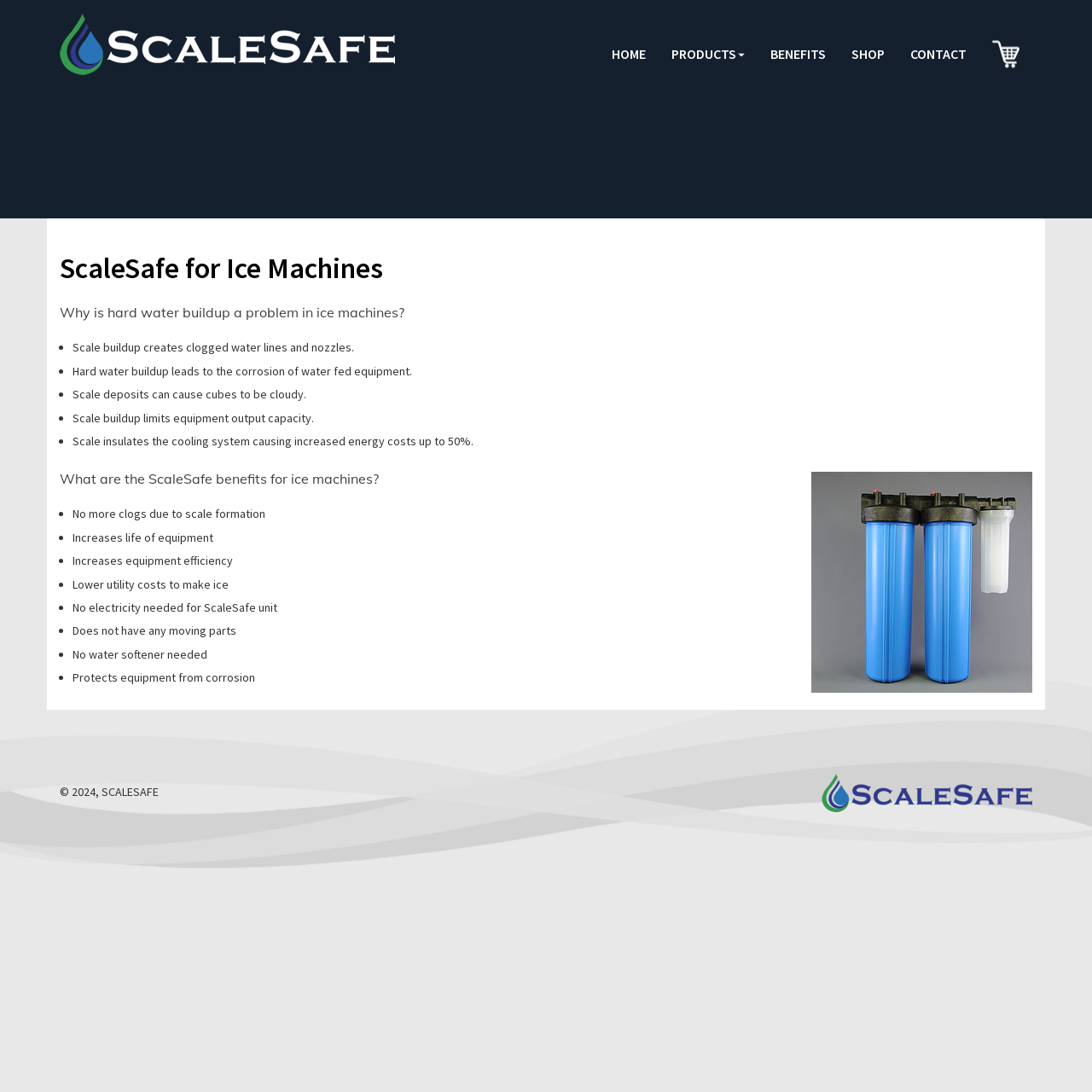With reference to the image, please provide a detailed answer to the following question: Is ScaleSafe a product that requires electricity?

The webpage lists one of the benefits of ScaleSafe as 'no electricity needed for ScaleSafe unit', indicating that ScaleSafe does not require electricity to operate.